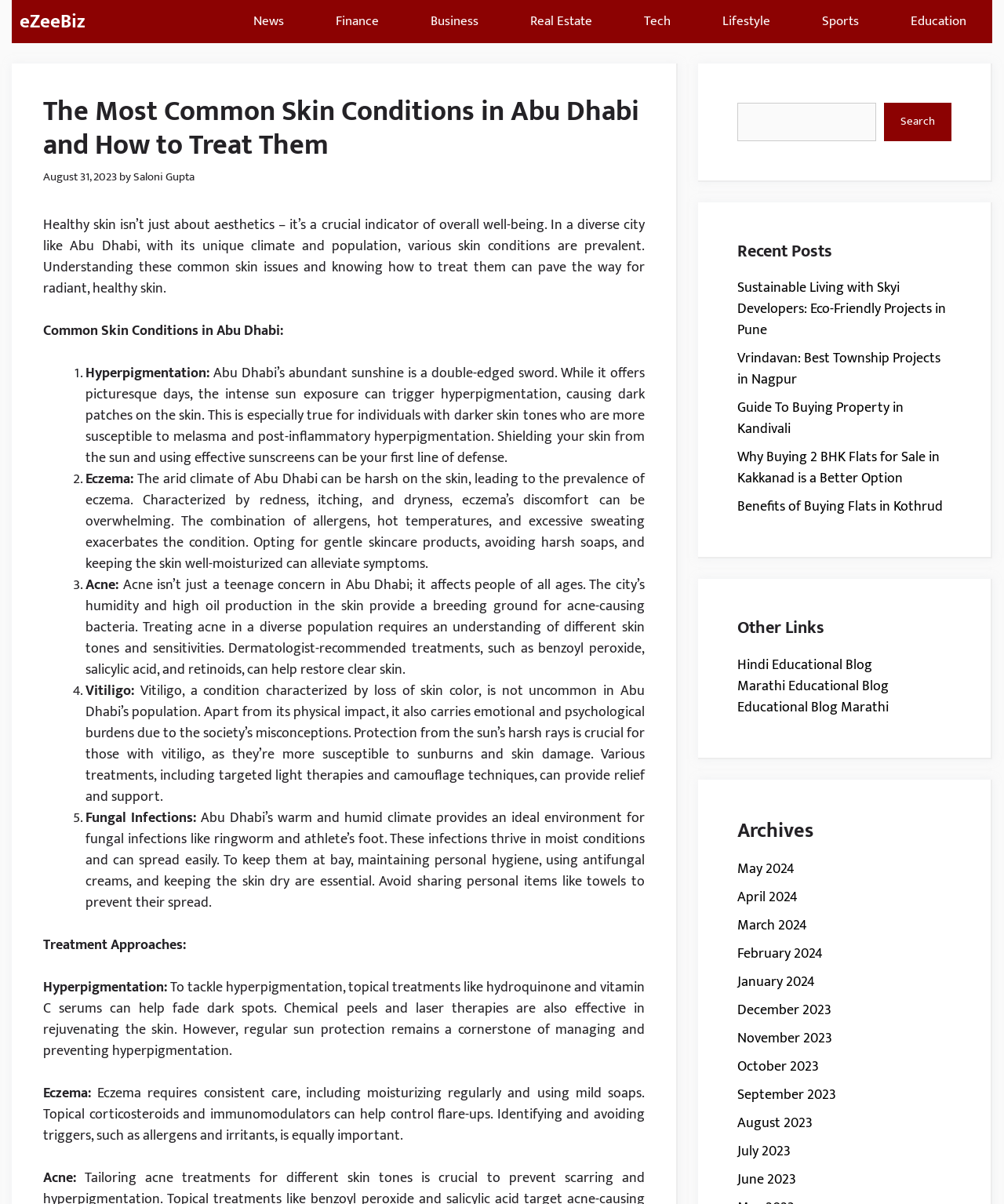Use a single word or phrase to answer the following:
What is the topic of the article?

Skin Conditions in Abu Dhabi